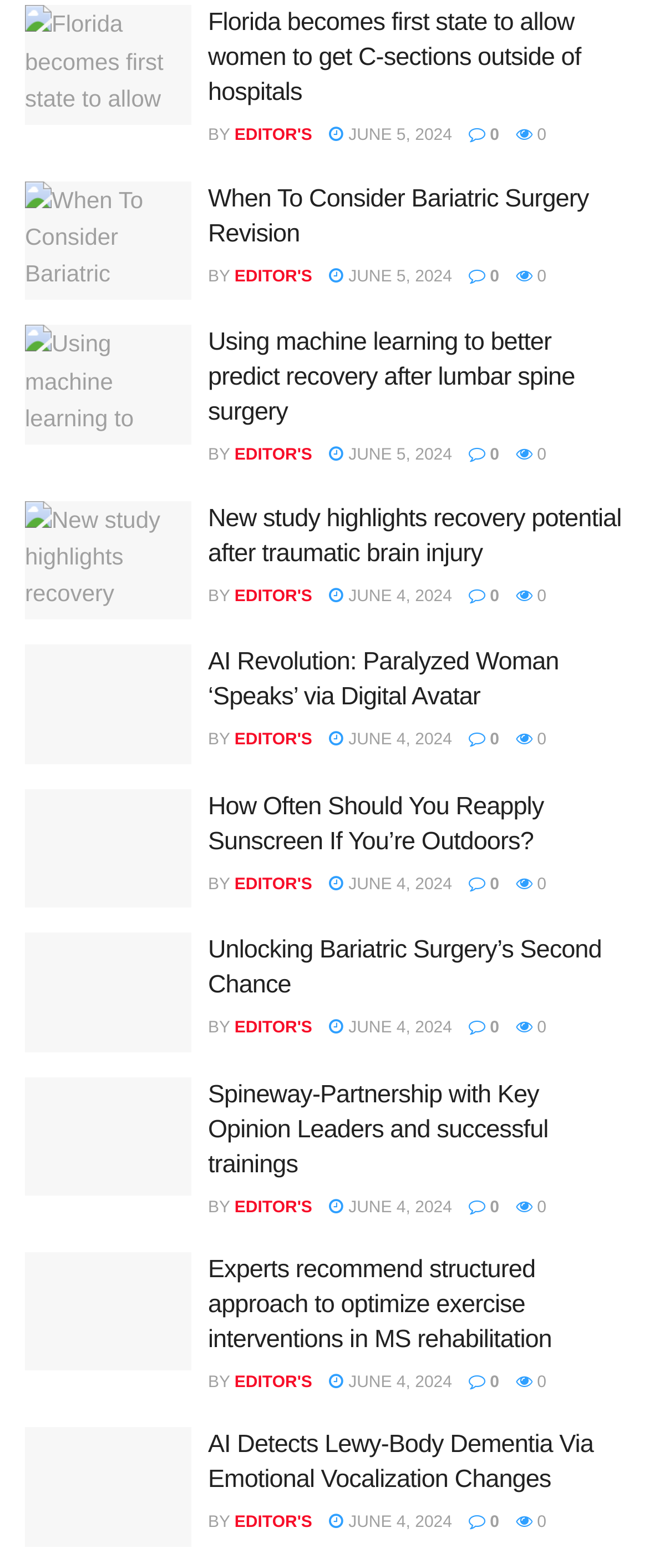Identify the bounding box coordinates for the UI element described as follows: "June 4, 2024". Ensure the coordinates are four float numbers between 0 and 1, formatted as [left, top, right, bottom].

[0.507, 0.764, 0.697, 0.776]